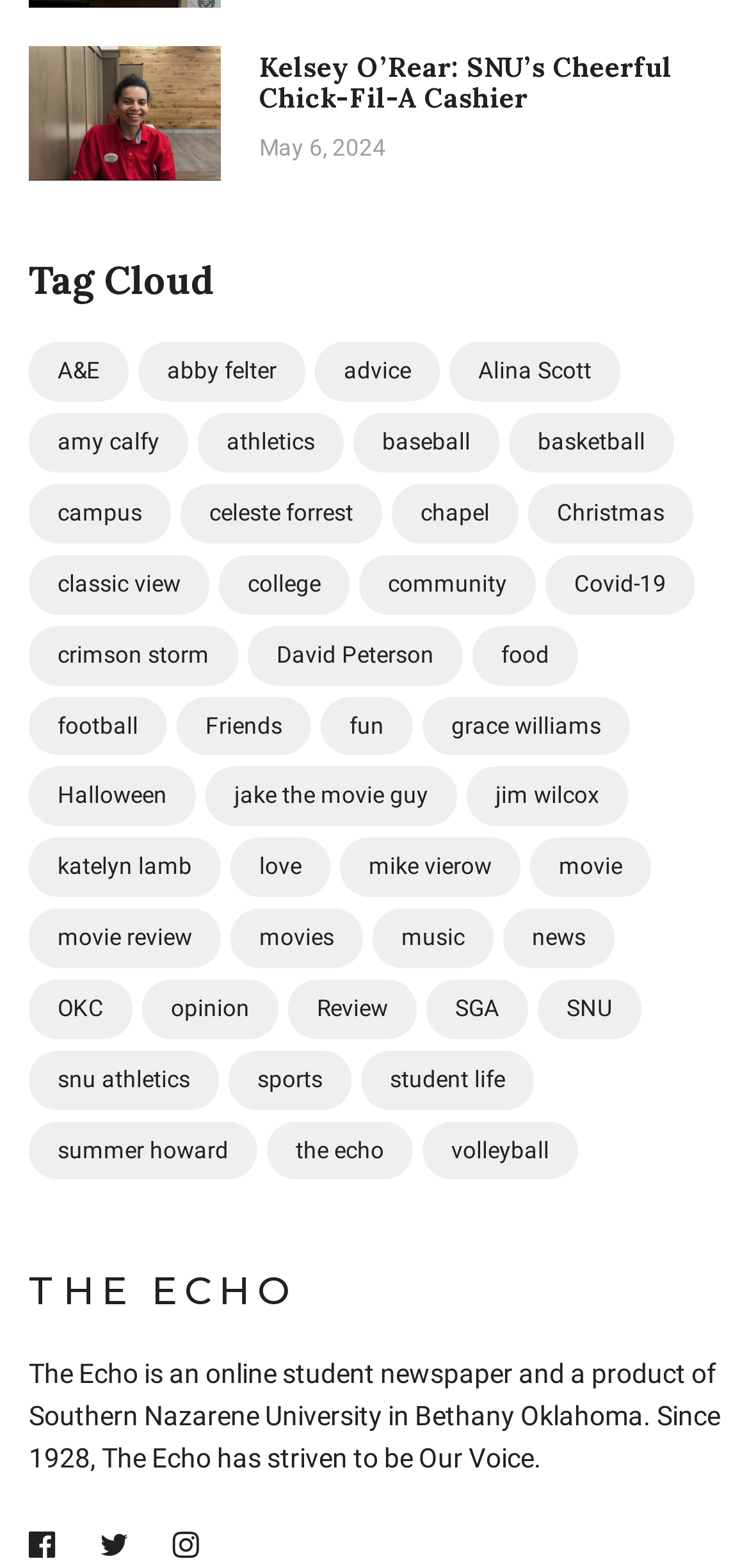Please locate the bounding box coordinates of the element that needs to be clicked to achieve the following instruction: "Check the latest post on 'THE ECHO'". The coordinates should be four float numbers between 0 and 1, i.e., [left, top, right, bottom].

[0.038, 0.809, 0.397, 0.838]